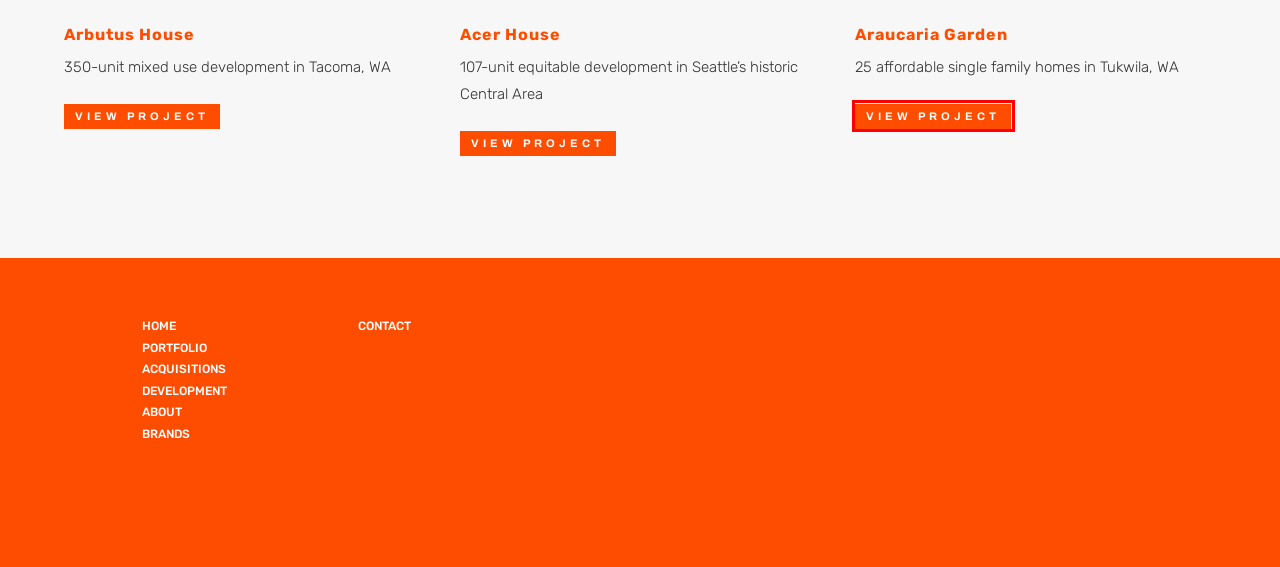You are provided with a screenshot of a webpage containing a red rectangle bounding box. Identify the webpage description that best matches the new webpage after the element in the bounding box is clicked. Here are the potential descriptions:
A. Contact | Great Expectations LLC
B. Acquisitions | Great Expectations LLC
C. Brands | Great Expectations LLC
D. Portfolio | Great Expectations LLC
E. About | Great Expectations LLC
F. Araucaria Garden | Great Expectations LLC
G. Acer House | Great Expectations LLC
H. Arbutus House | Great Expectations LLC

F